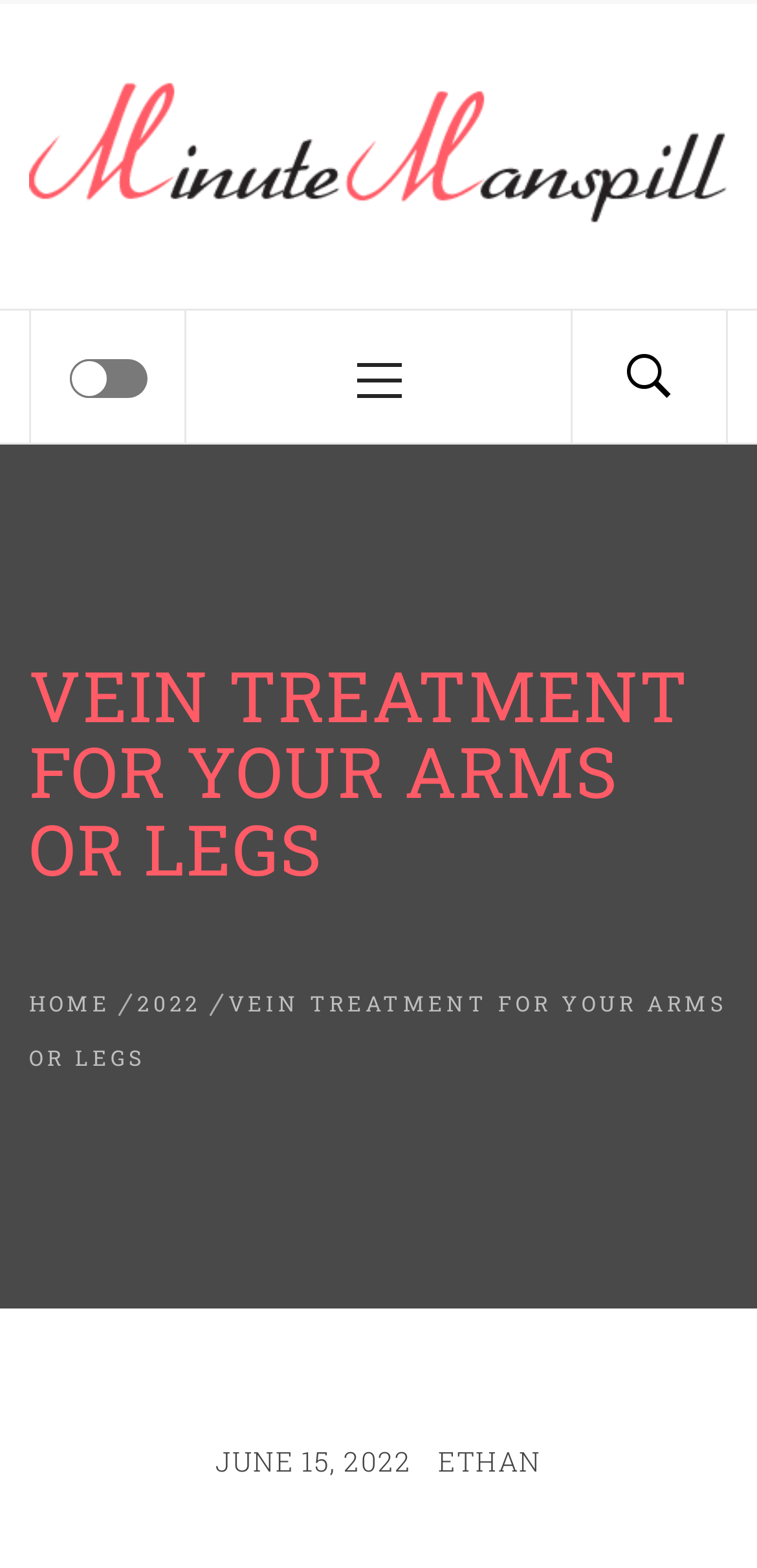Please specify the bounding box coordinates of the clickable region to carry out the following instruction: "Go to the primary menu". The coordinates should be four float numbers between 0 and 1, in the format [left, top, right, bottom].

[0.246, 0.198, 0.754, 0.282]